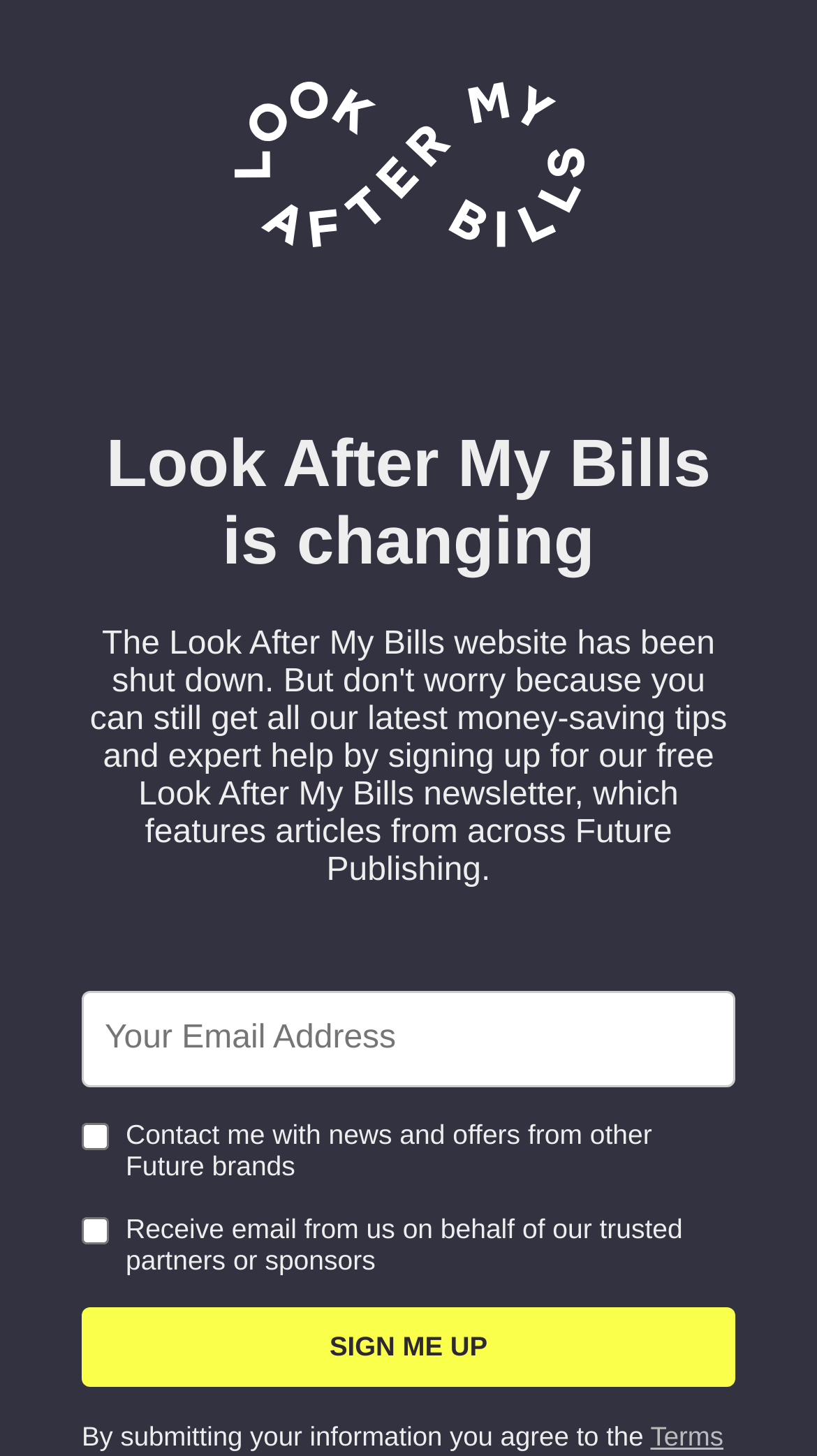What is the position of the image?
Refer to the image and provide a one-word or short phrase answer.

Top